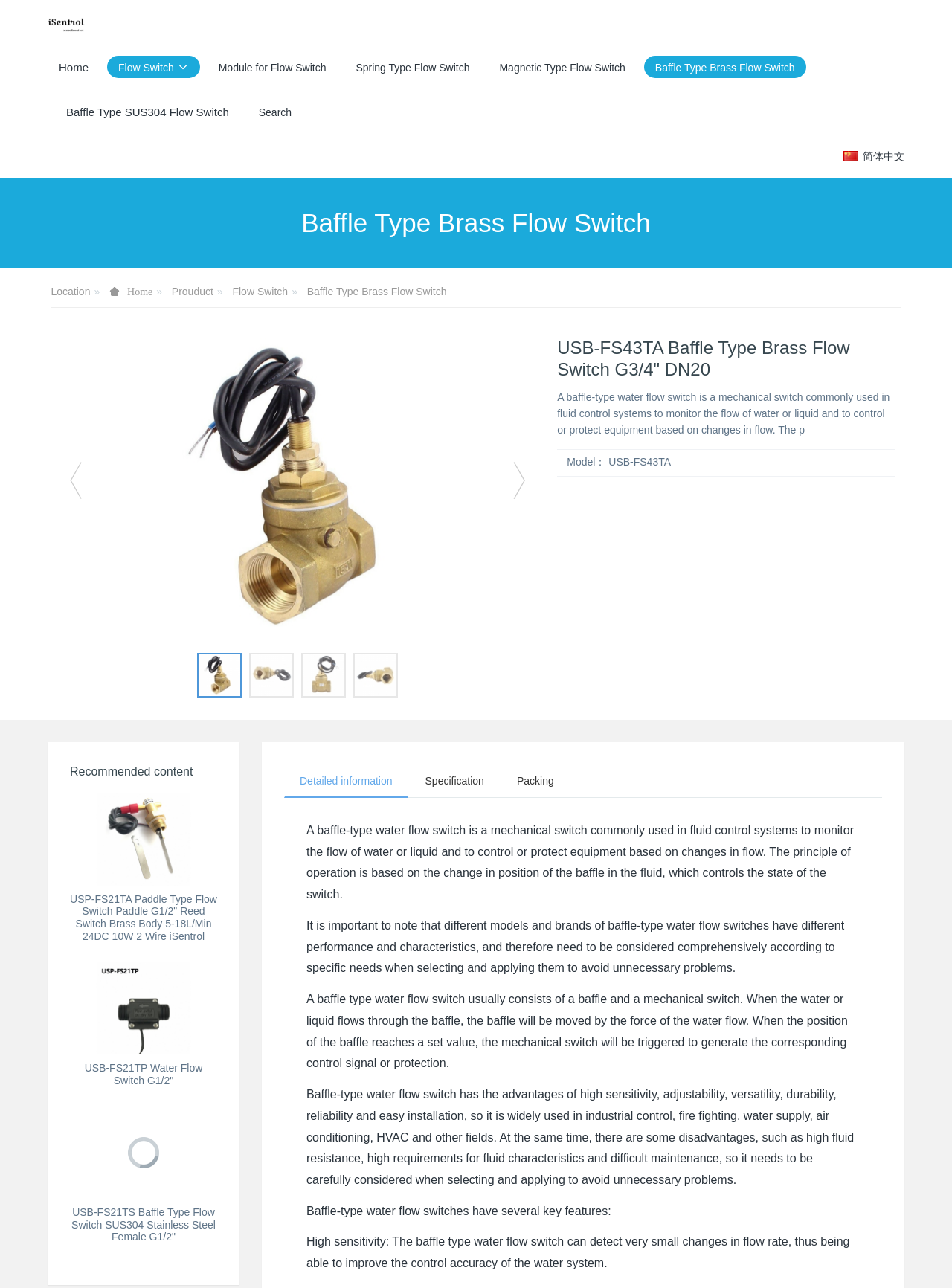Determine the bounding box coordinates for the area you should click to complete the following instruction: "View the 'Recommended content'".

[0.073, 0.593, 0.228, 0.604]